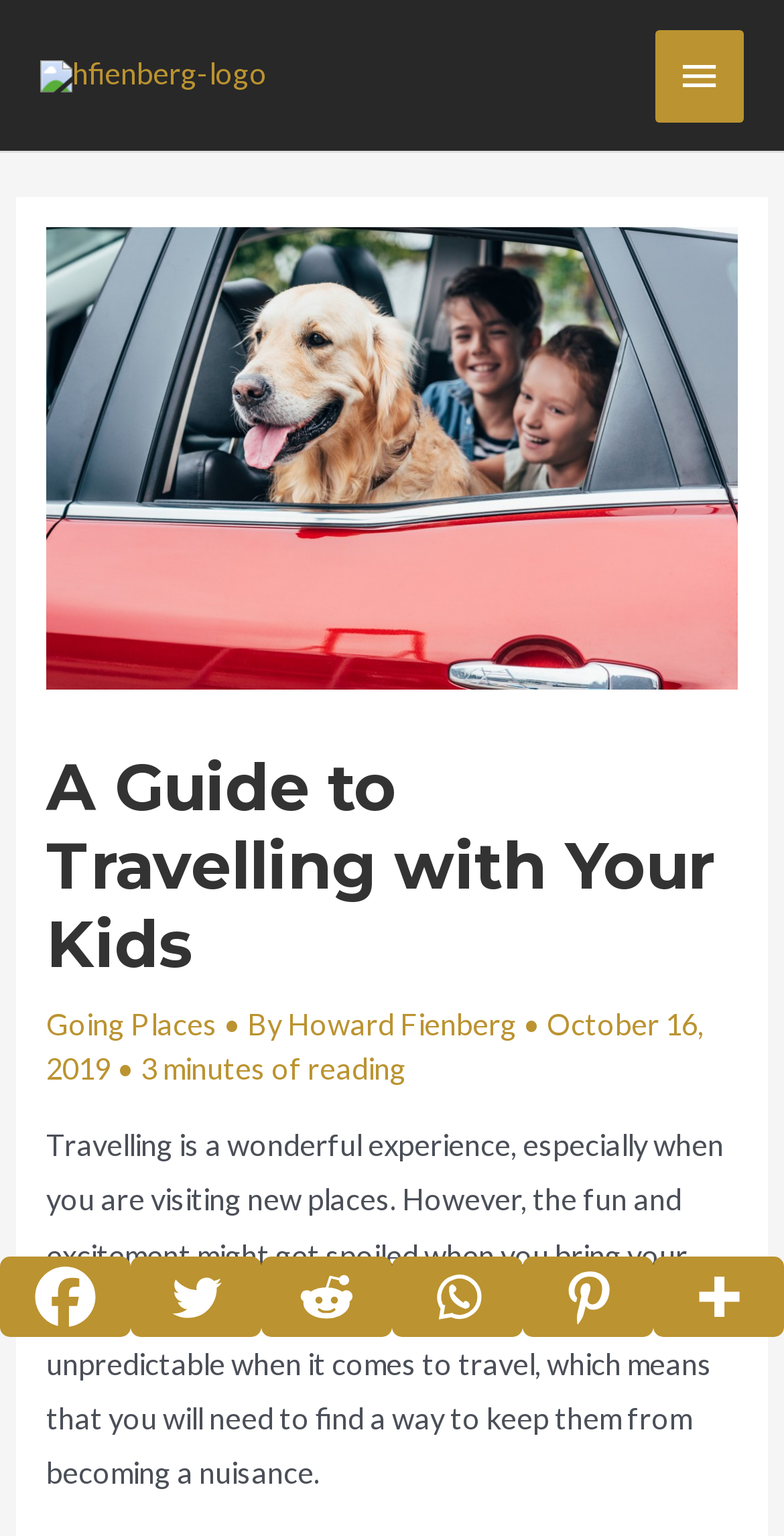Find the bounding box coordinates for the area you need to click to carry out the instruction: "Open the main menu". The coordinates should be four float numbers between 0 and 1, indicated as [left, top, right, bottom].

[0.836, 0.02, 0.949, 0.08]